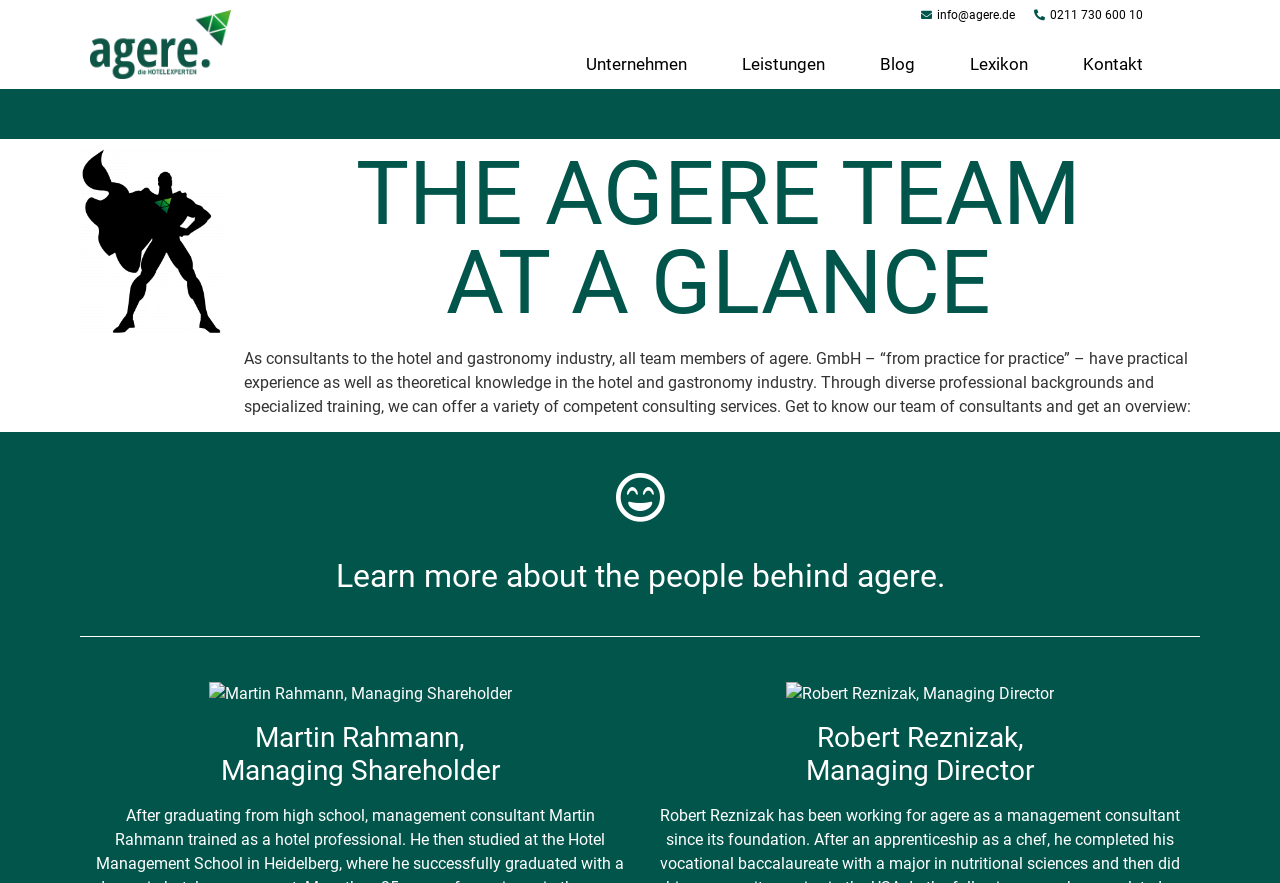Can you show the bounding box coordinates of the region to click on to complete the task described in the instruction: "View the blog"?

[0.668, 0.044, 0.734, 0.1]